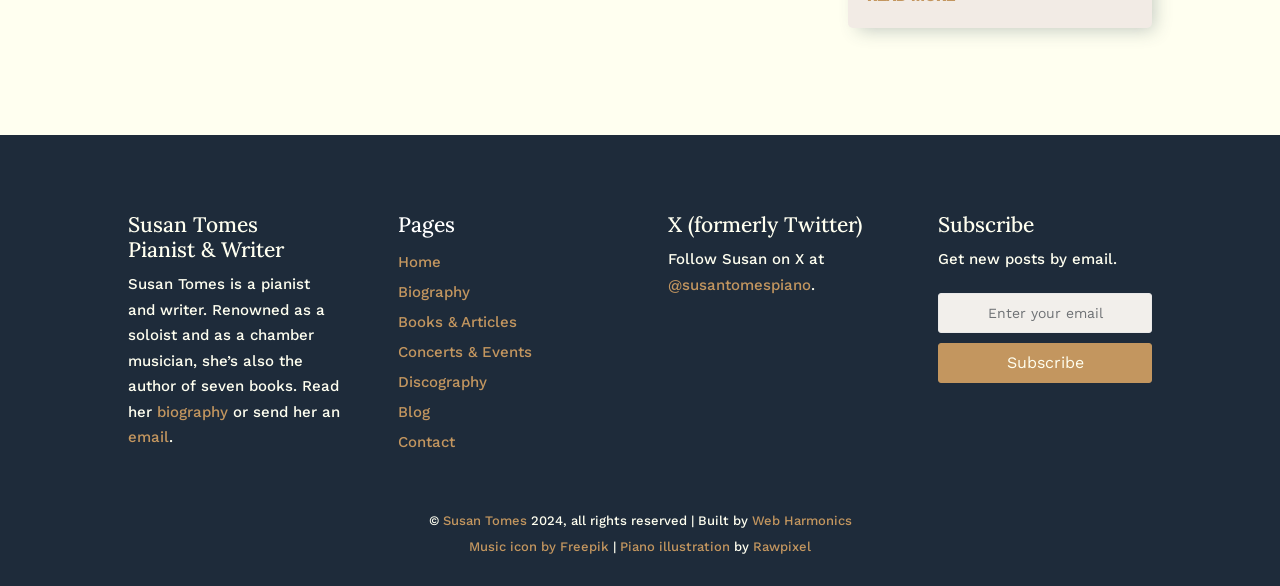Use a single word or phrase to respond to the question:
Who built the website?

Web Harmonics